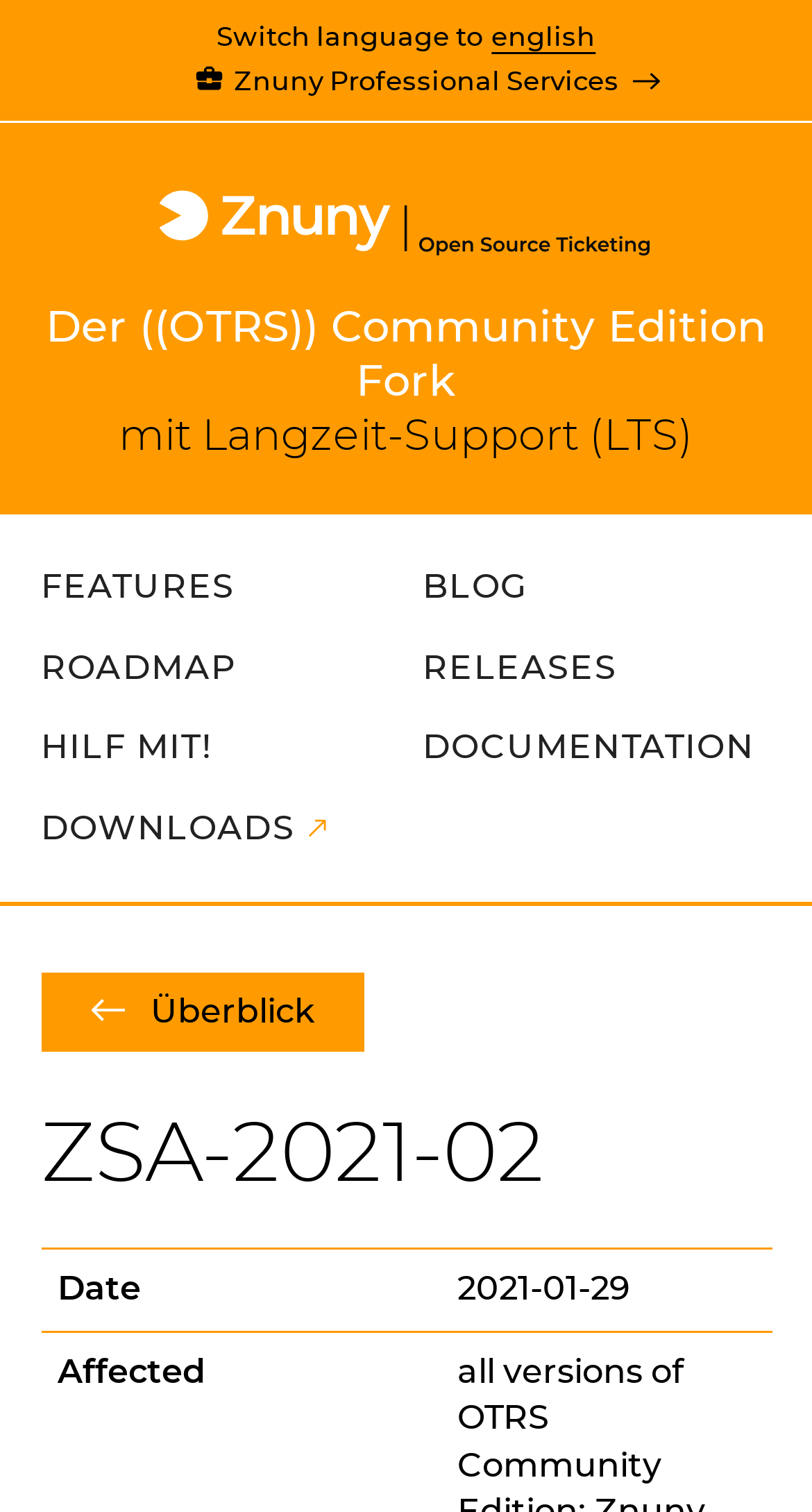Provide the bounding box coordinates of the HTML element described by the text: "Hilf mit!". The coordinates should be in the format [left, top, right, bottom] with values between 0 and 1.

[0.05, 0.469, 0.438, 0.521]